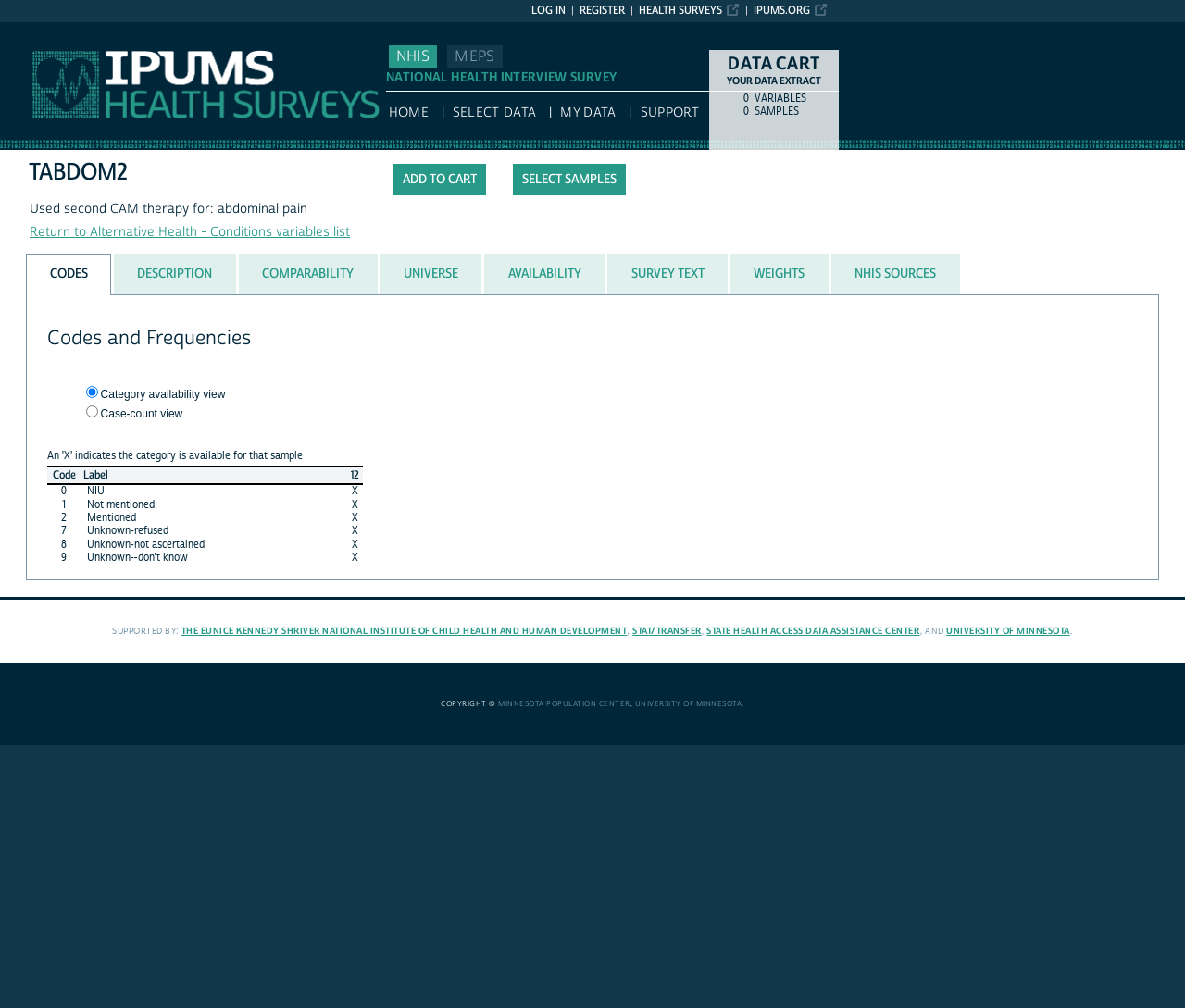Based on the description "University of Minnesota", find the bounding box of the specified UI element.

[0.536, 0.693, 0.626, 0.703]